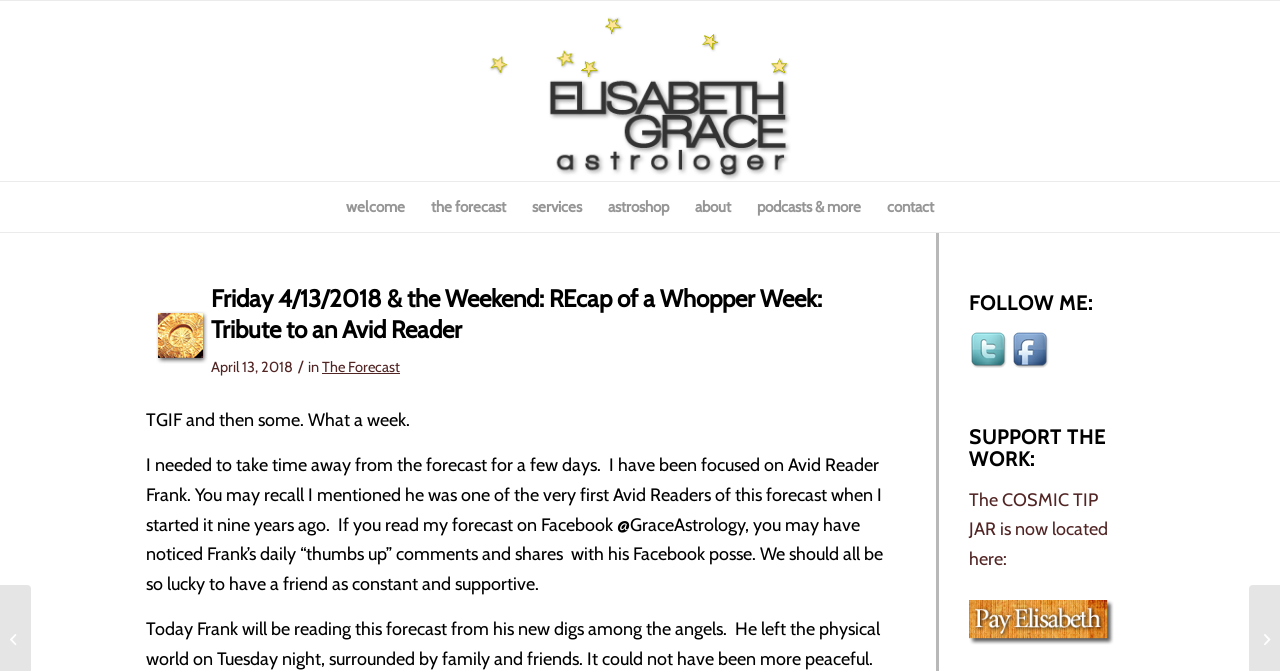What is the principal heading displayed on the webpage?

Friday 4/13/2018 & the Weekend: REcap of a Whopper Week: Tribute to an Avid Reader